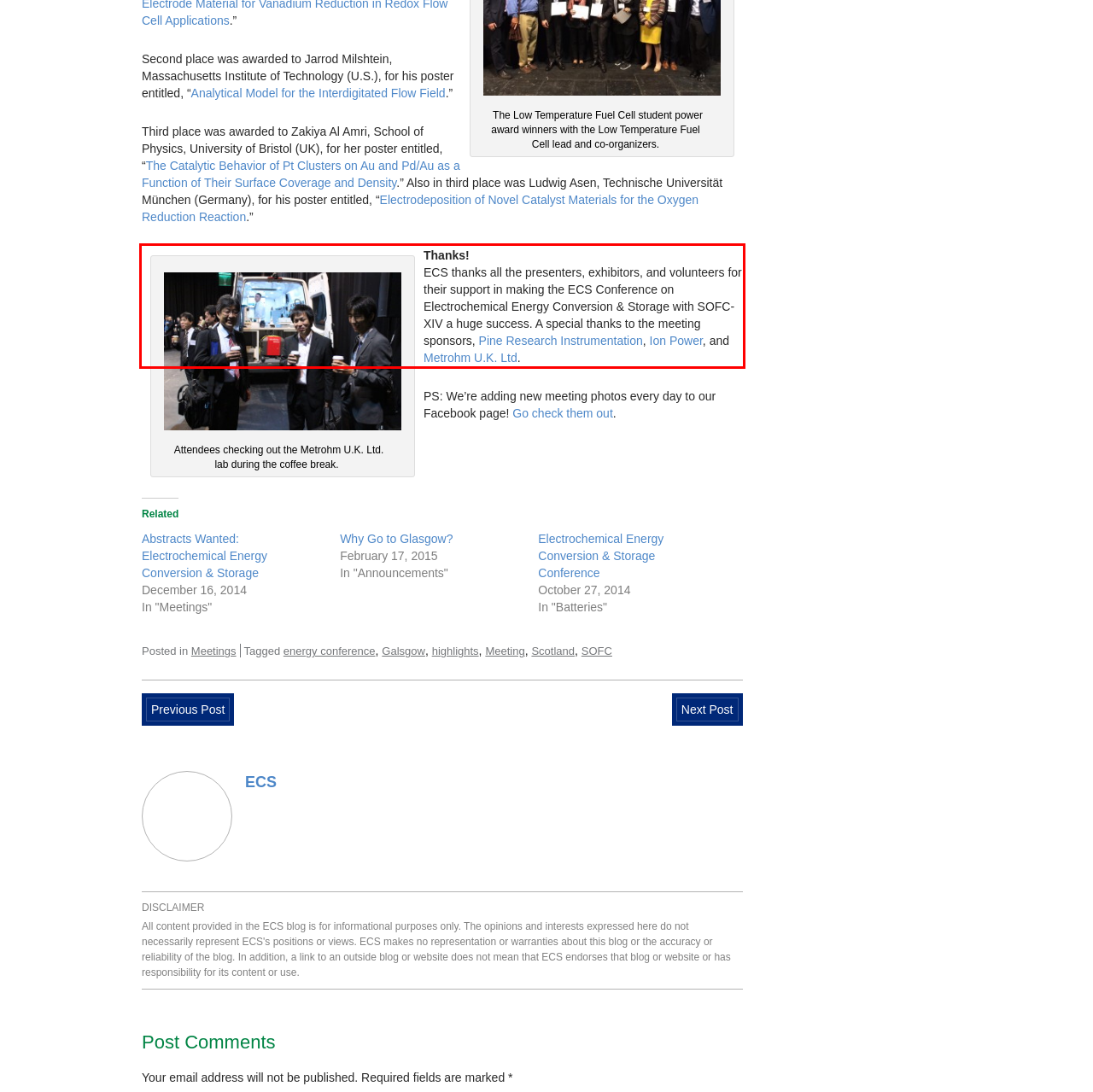Within the provided webpage screenshot, find the red rectangle bounding box and perform OCR to obtain the text content.

Thanks! ECS thanks all the presenters, exhibitors, and volunteers for their support in making the ECS Conference on Electrochemical Energy Conversion & Storage with SOFC-XIV a huge success. A special thanks to the meeting sponsors, Pine Research Instrumentation, Ion Power, and Metrohm U.K. Ltd.